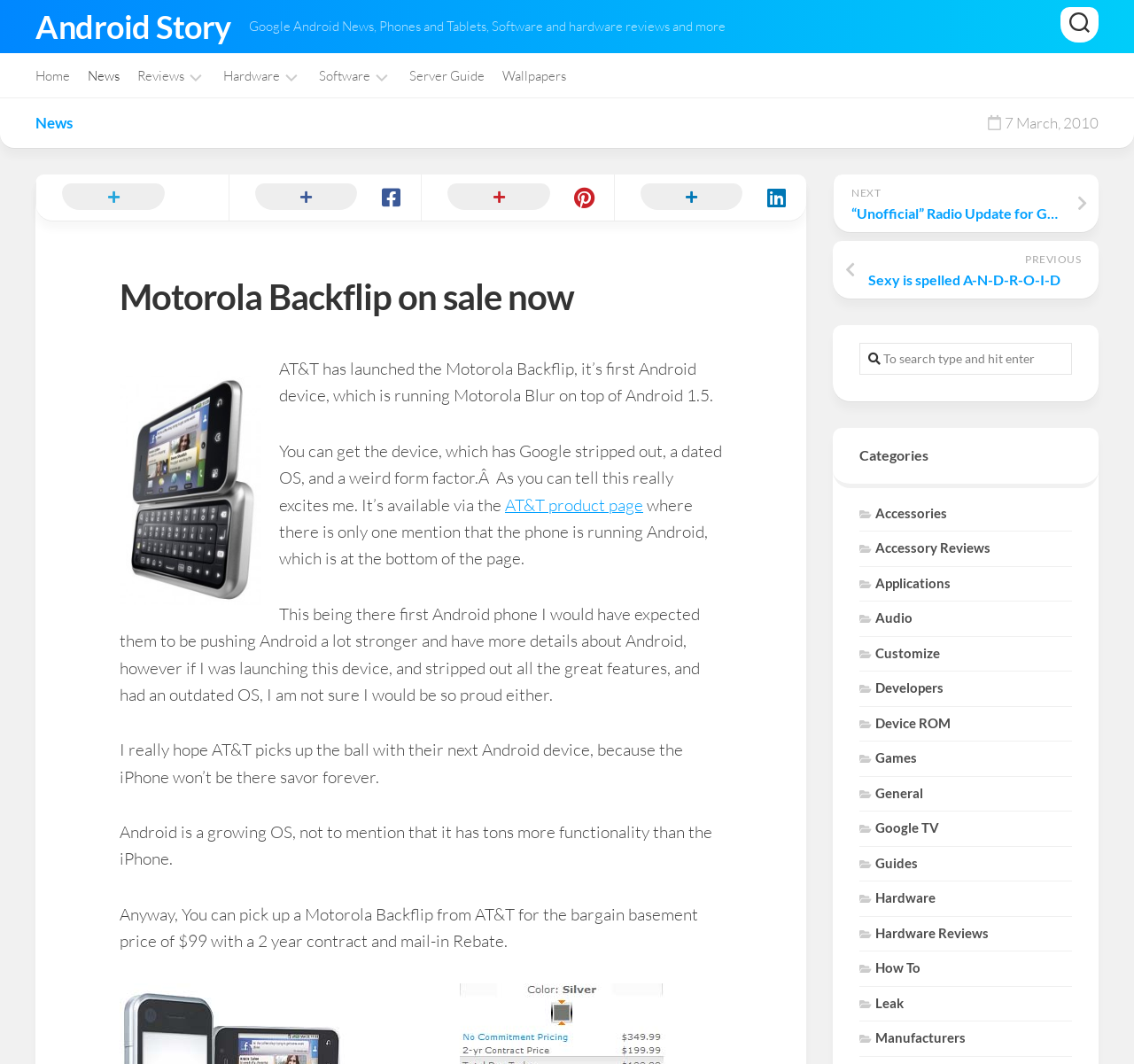Please answer the following question using a single word or phrase: 
What is the name of the Android device mentioned on this webpage?

Motorola Backflip